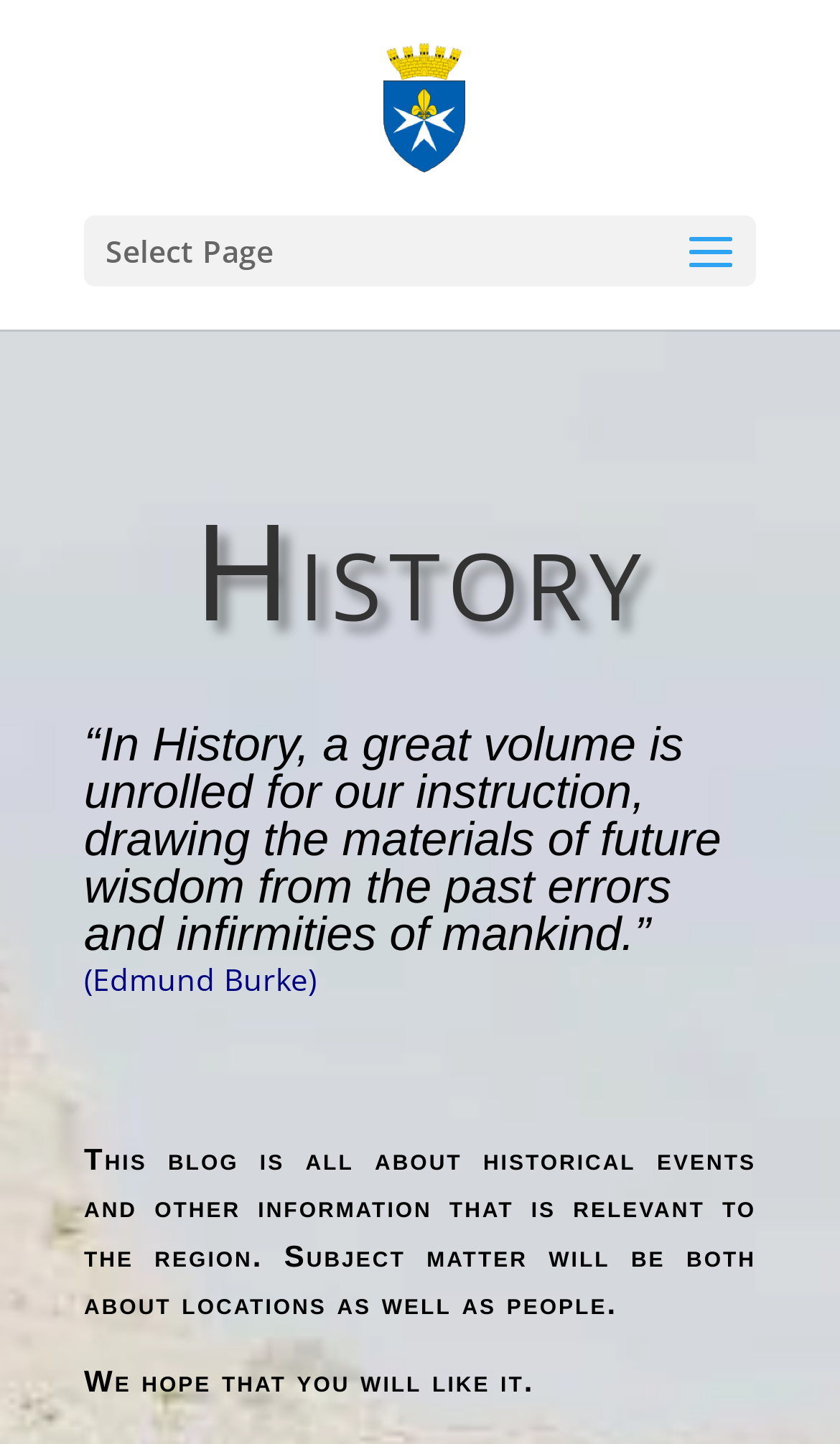Who is the author of the quote?
Based on the image content, provide your answer in one word or a short phrase.

Edmund Burke